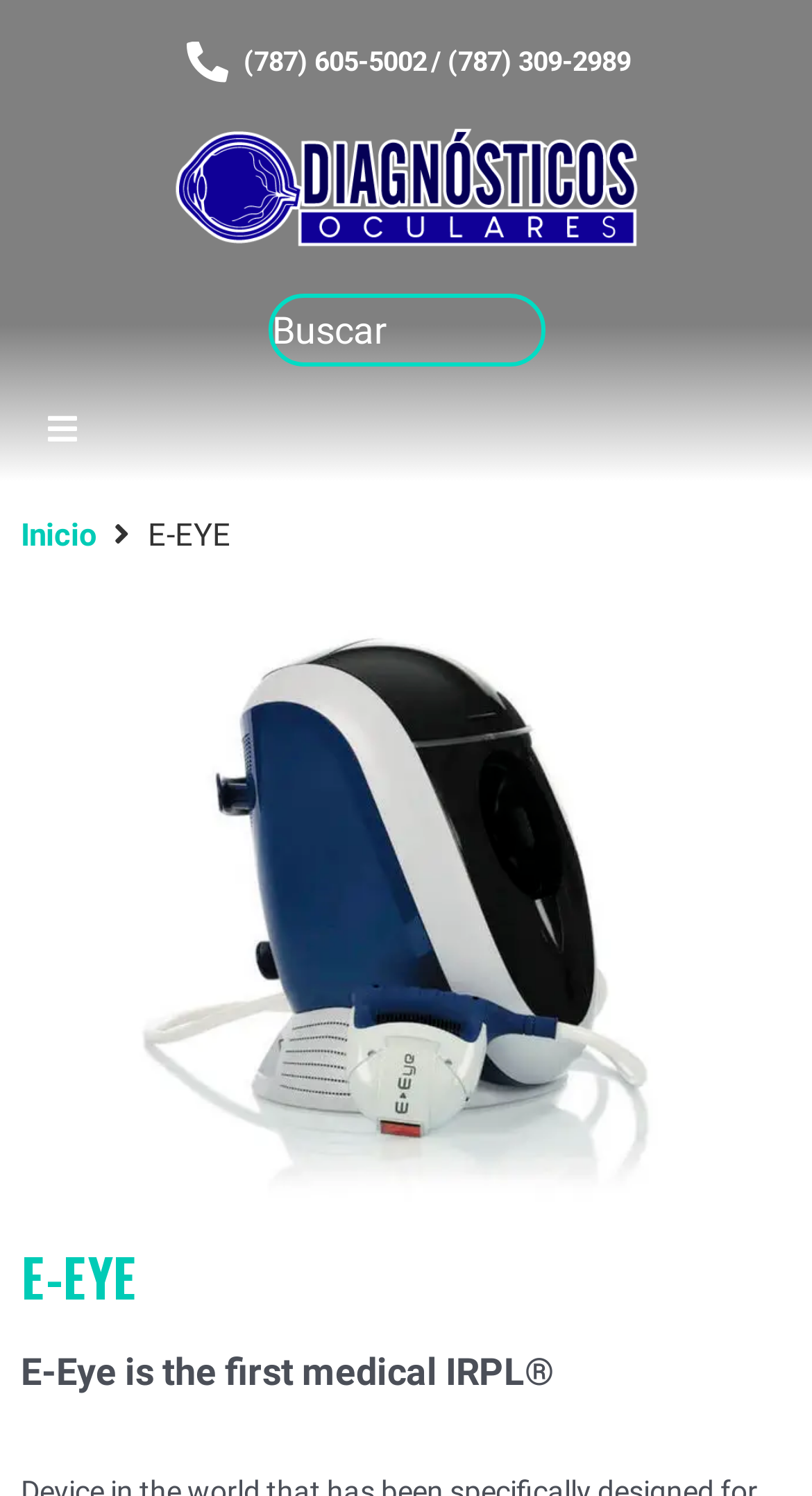Carefully examine the image and provide an in-depth answer to the question: What is the name of the medical device?

I found the name of the medical device by looking at the heading element with the text 'E-EYE' and the image element with the text 'E-Eye', which suggests that the device is called E-Eye.